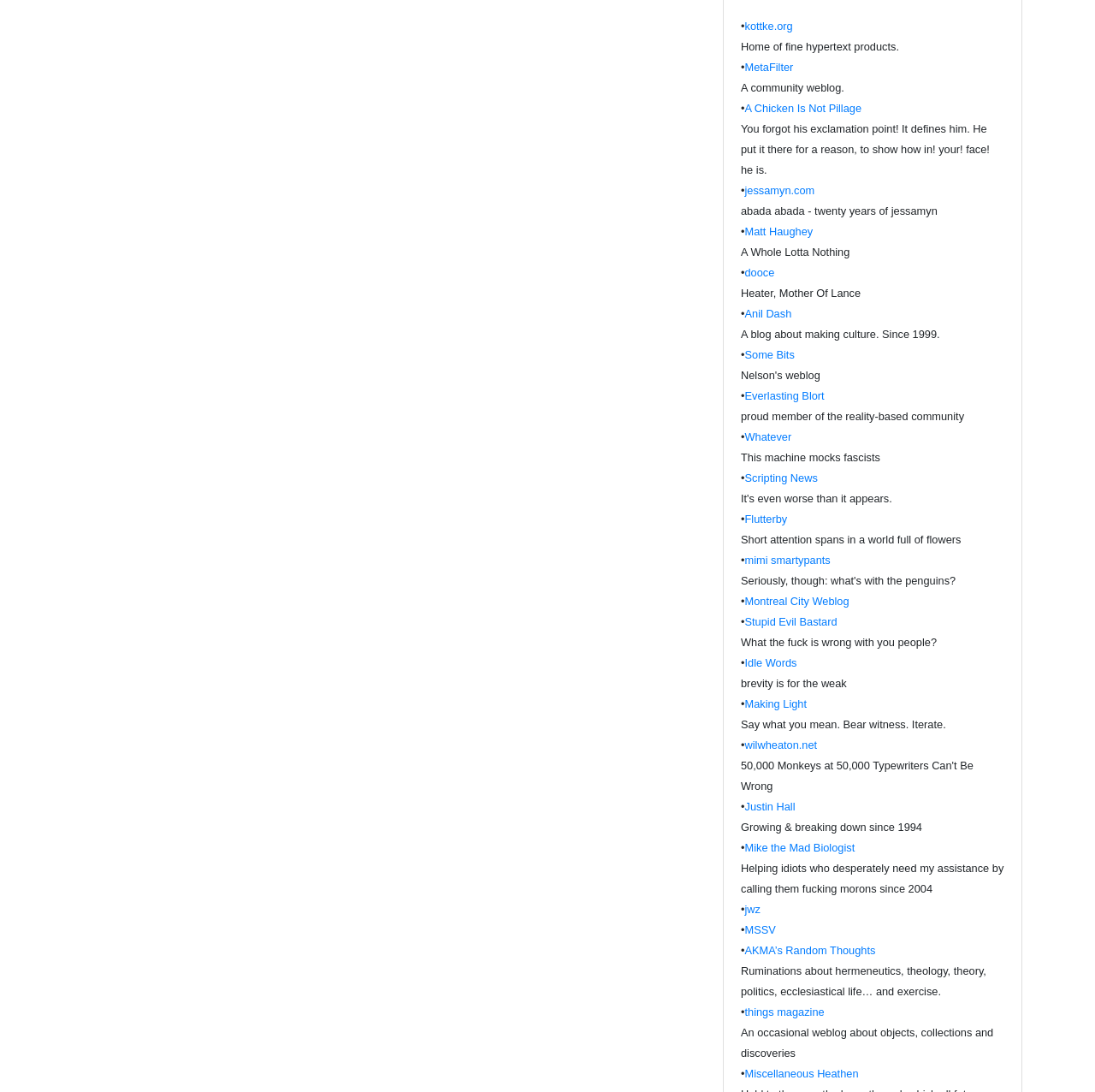Please identify the bounding box coordinates of the element that needs to be clicked to execute the following command: "Visit kottke.org". Provide the bounding box using four float numbers between 0 and 1, formatted as [left, top, right, bottom].

[0.68, 0.018, 0.724, 0.03]